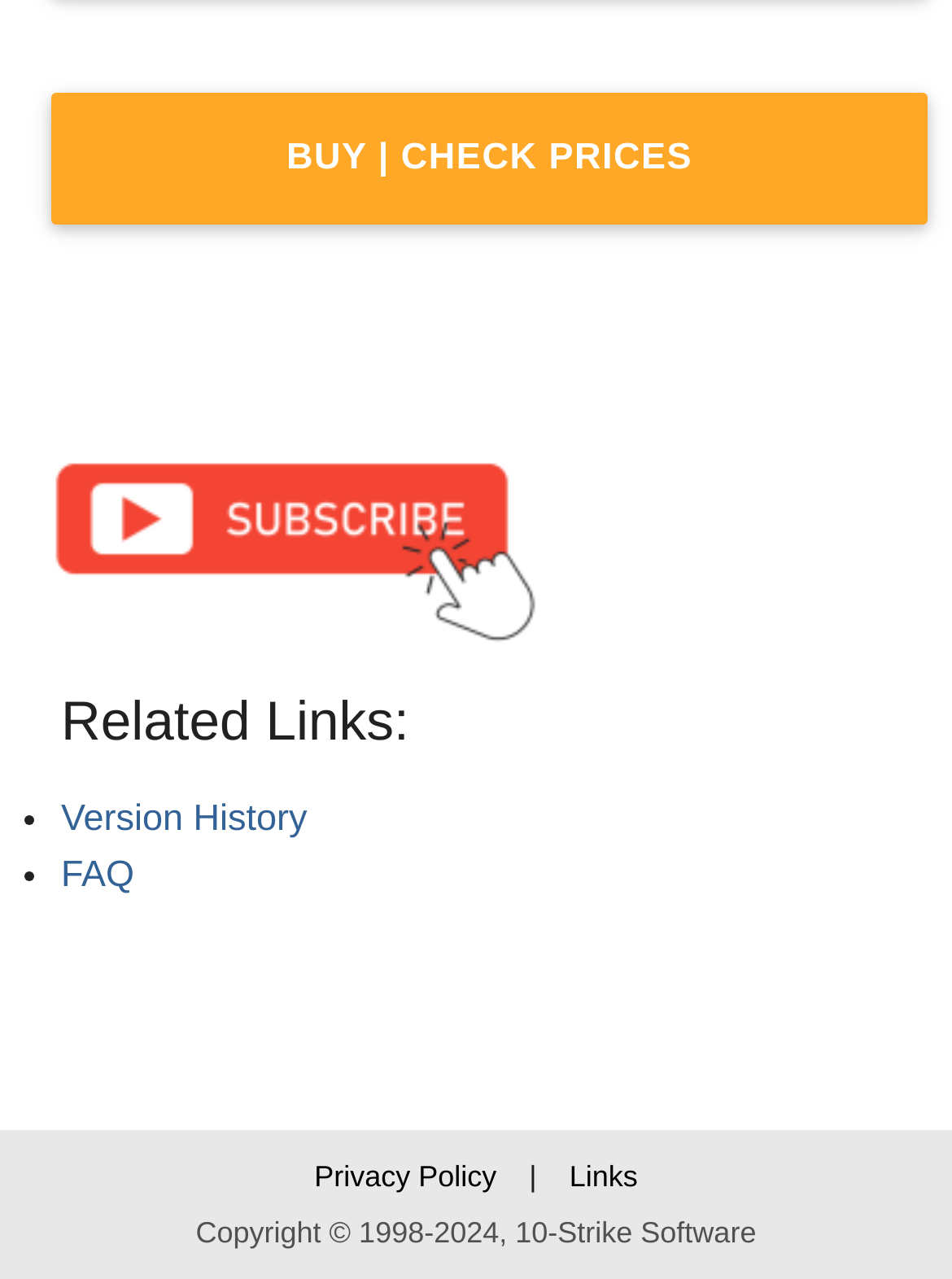Identify the bounding box coordinates for the UI element described as follows: BUY | CHECK PRICES. Use the format (top-left x, top-left y, bottom-right x, bottom-right y) and ensure all values are floating point numbers between 0 and 1.

[0.053, 0.073, 0.973, 0.176]